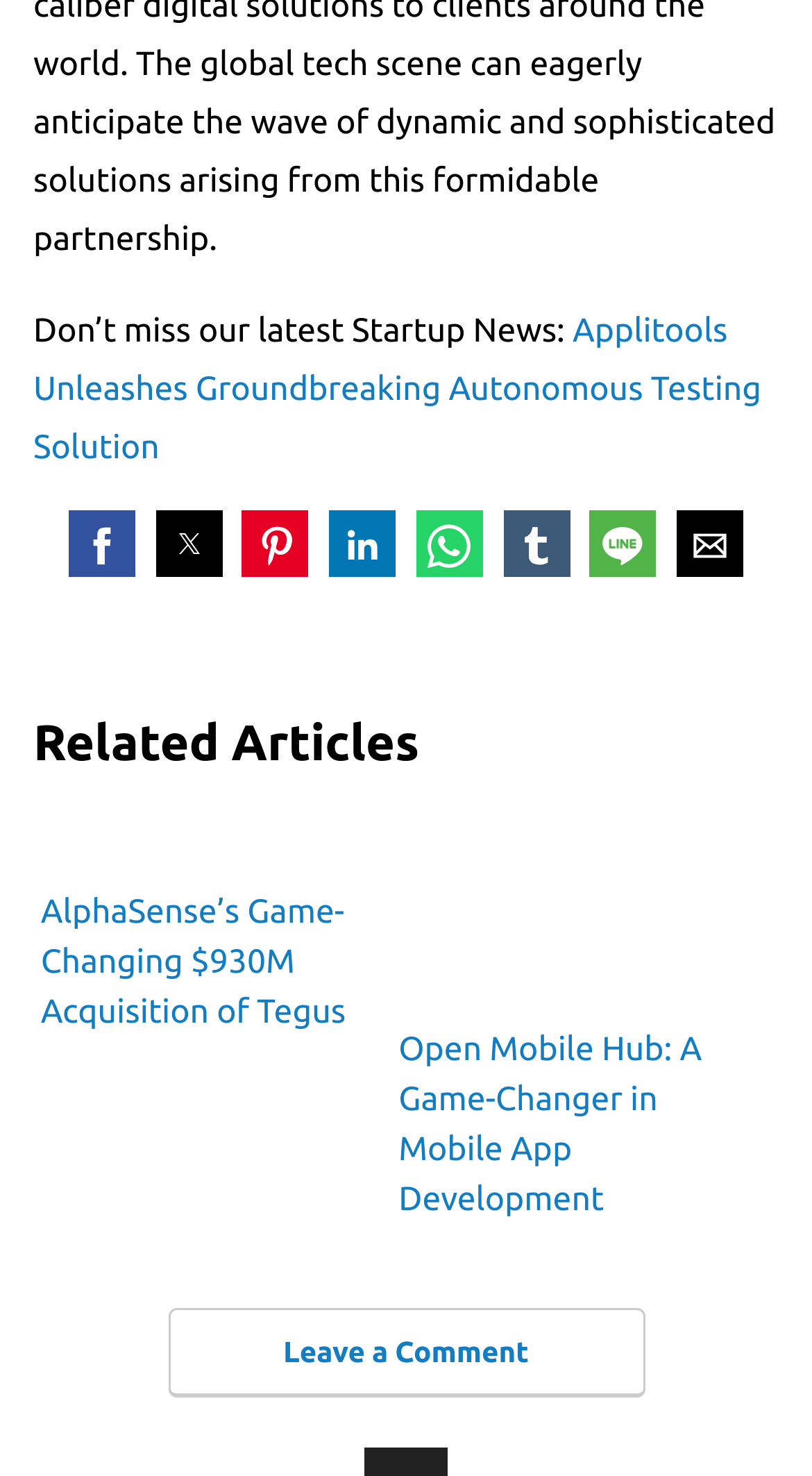Provide a single word or phrase answer to the question: 
What is the purpose of the button at the bottom of the page?

Leave a Comment